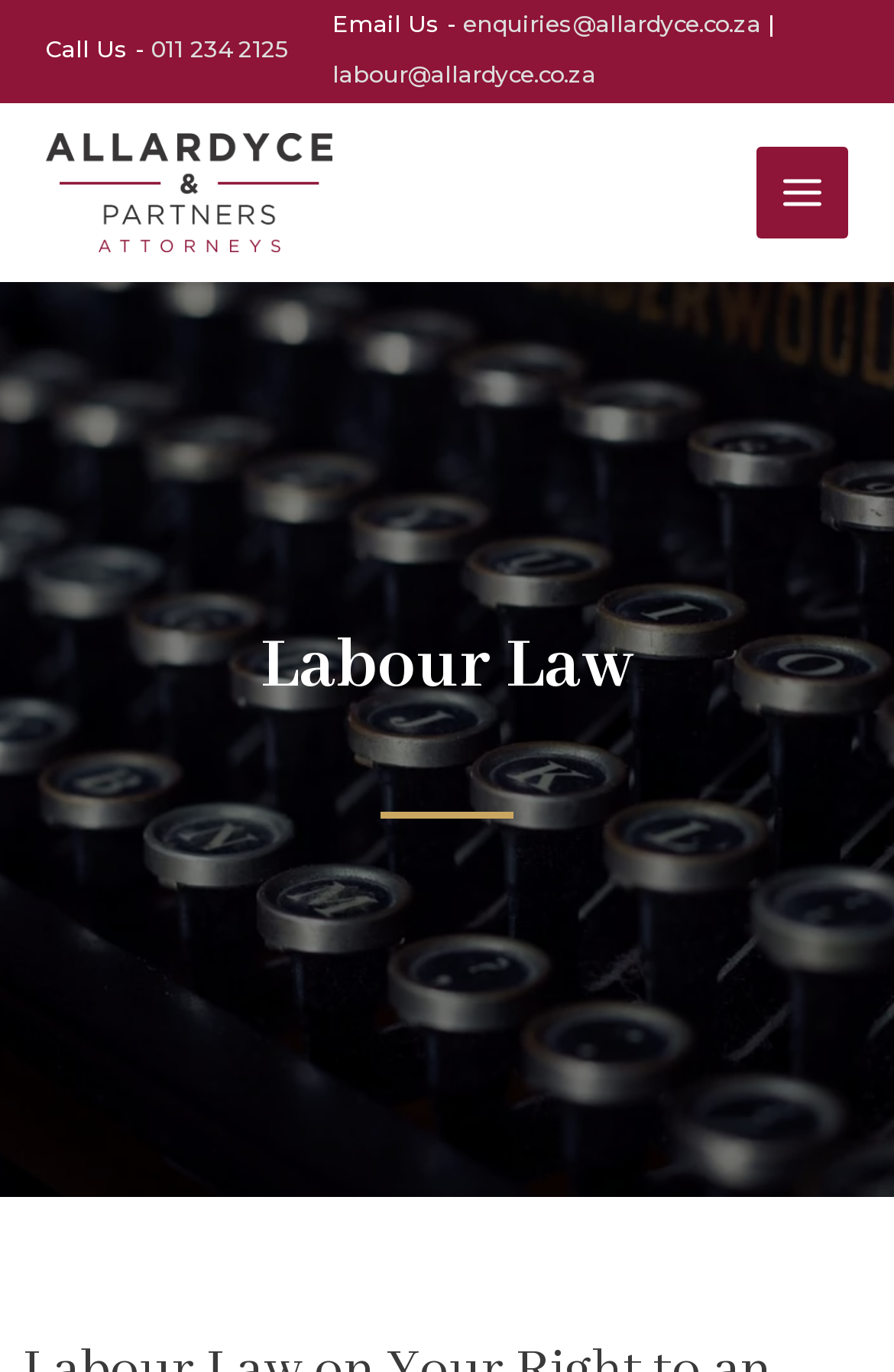Identify the bounding box for the described UI element. Provide the coordinates in (top-left x, top-left y, bottom-right x, bottom-right y) format with values ranging from 0 to 1: 011 234 2125

[0.169, 0.025, 0.321, 0.047]